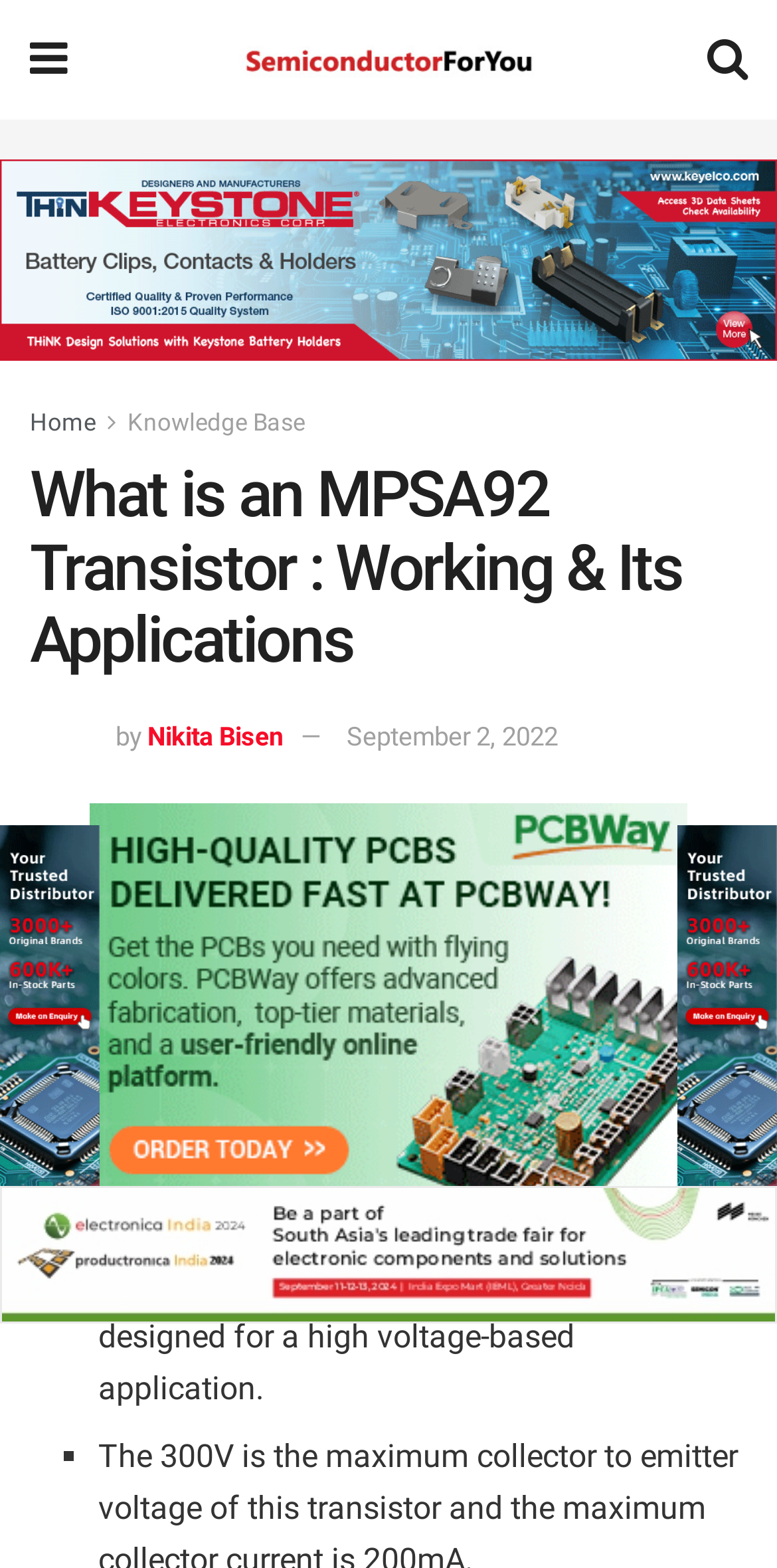Please find the main title text of this webpage.

What is an MPSA92 Transistor : Working & Its Applications